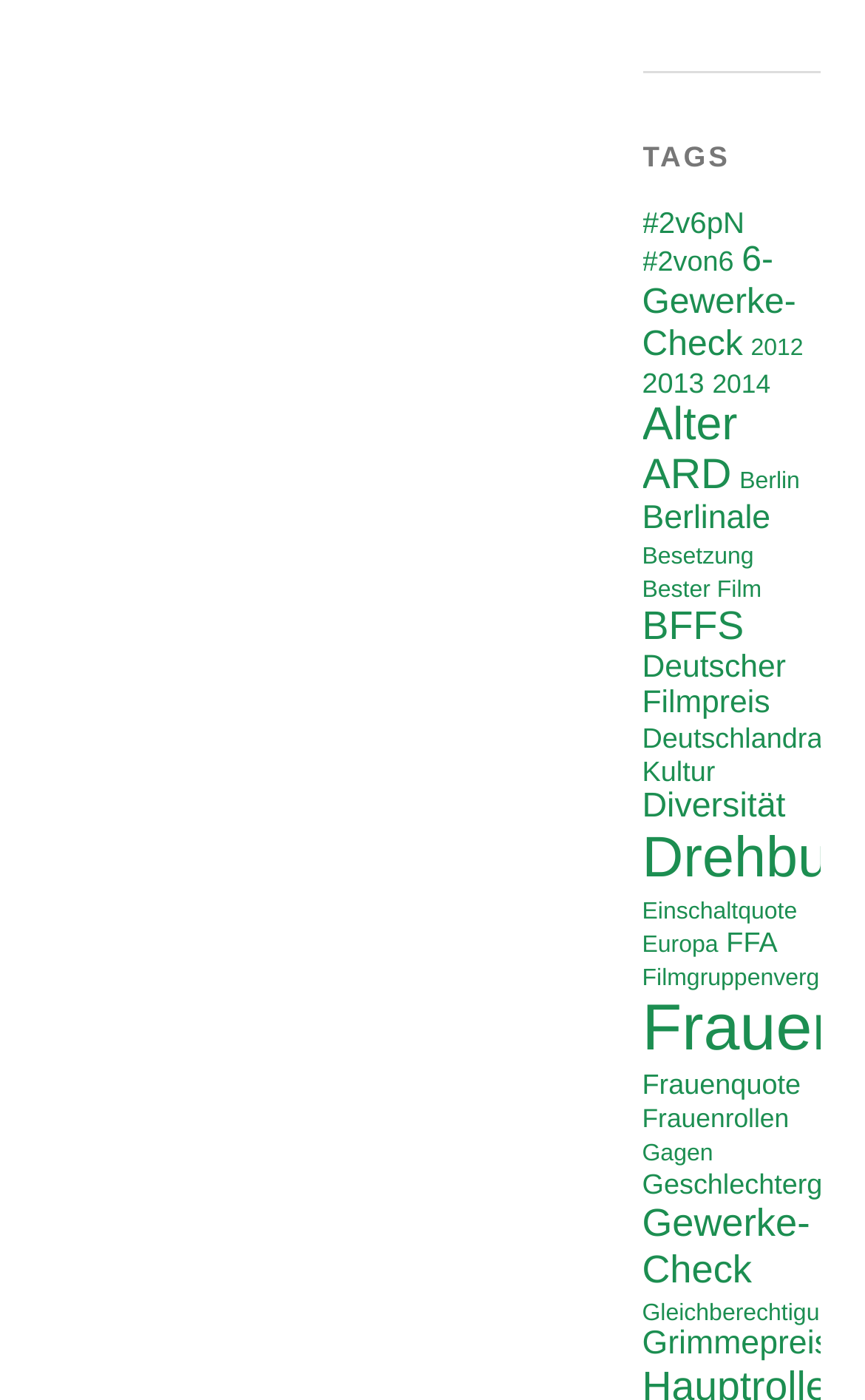From the screenshot, find the bounding box of the UI element matching this description: "Bester Film". Supply the bounding box coordinates in the form [left, top, right, bottom], each a float between 0 and 1.

[0.742, 0.412, 0.88, 0.431]